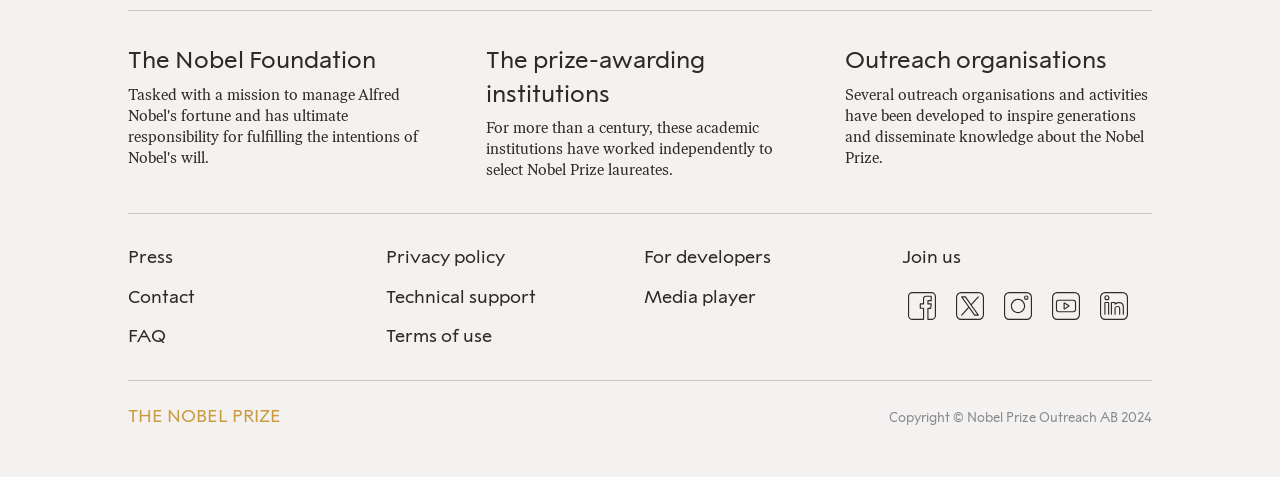Determine the bounding box for the UI element that matches this description: "For developers Media player".

[0.503, 0.516, 0.698, 0.648]